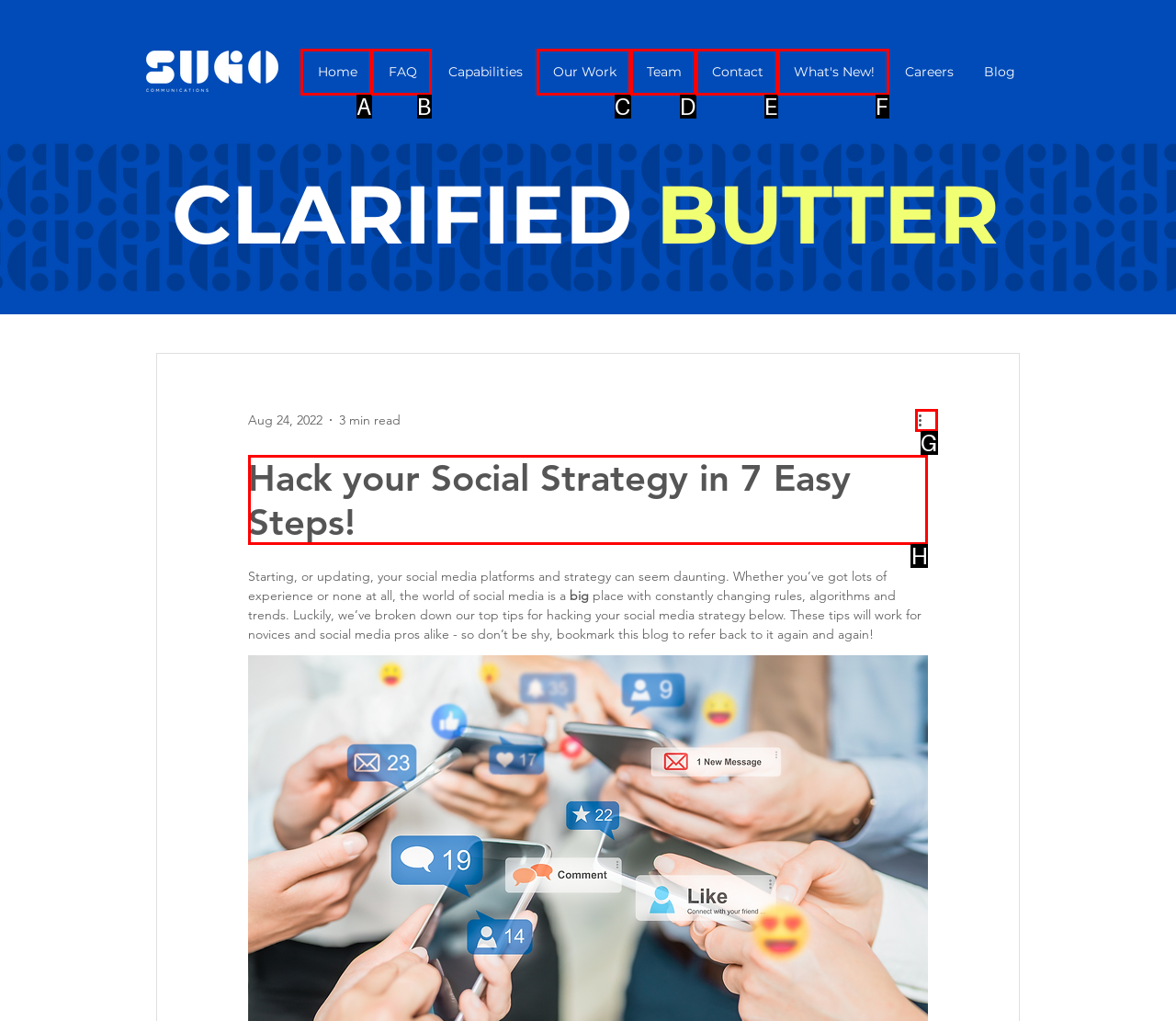Tell me which letter corresponds to the UI element that will allow you to Read the blog post. Answer with the letter directly.

H